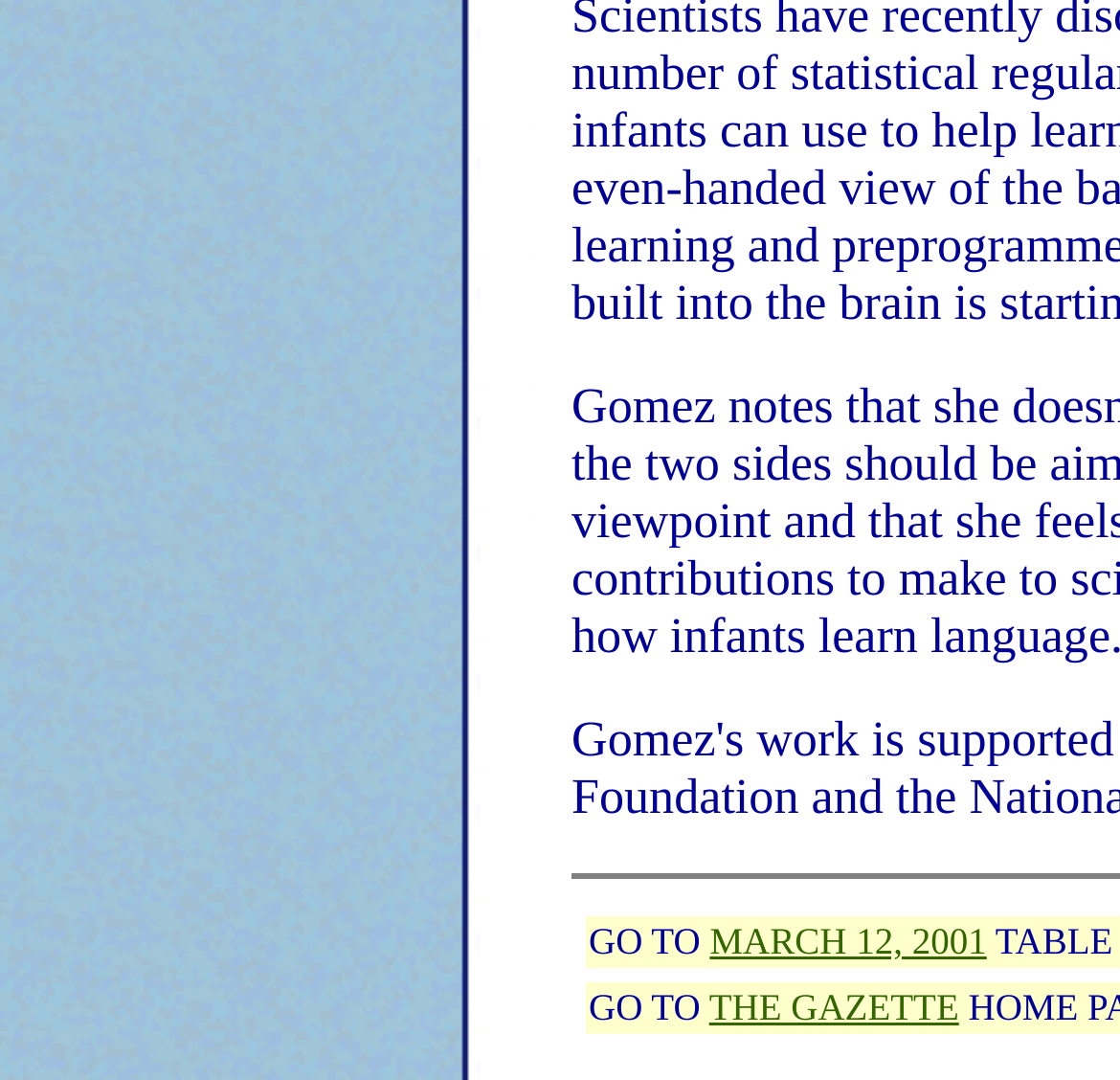Determine the bounding box coordinates for the UI element matching this description: "MARCH 12, 2001".

[0.634, 0.851, 0.881, 0.891]